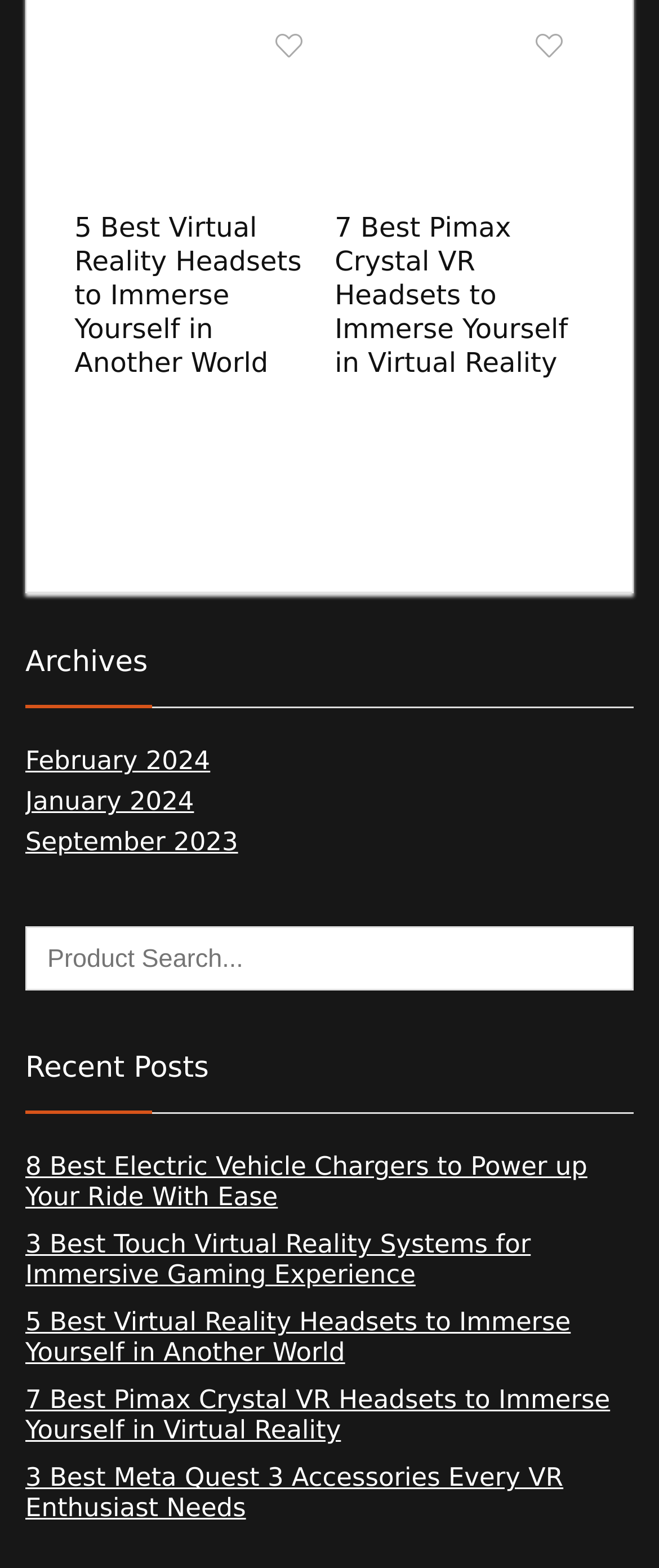What is the title of the first article?
Using the screenshot, give a one-word or short phrase answer.

5 Best Virtual Reality Headsets